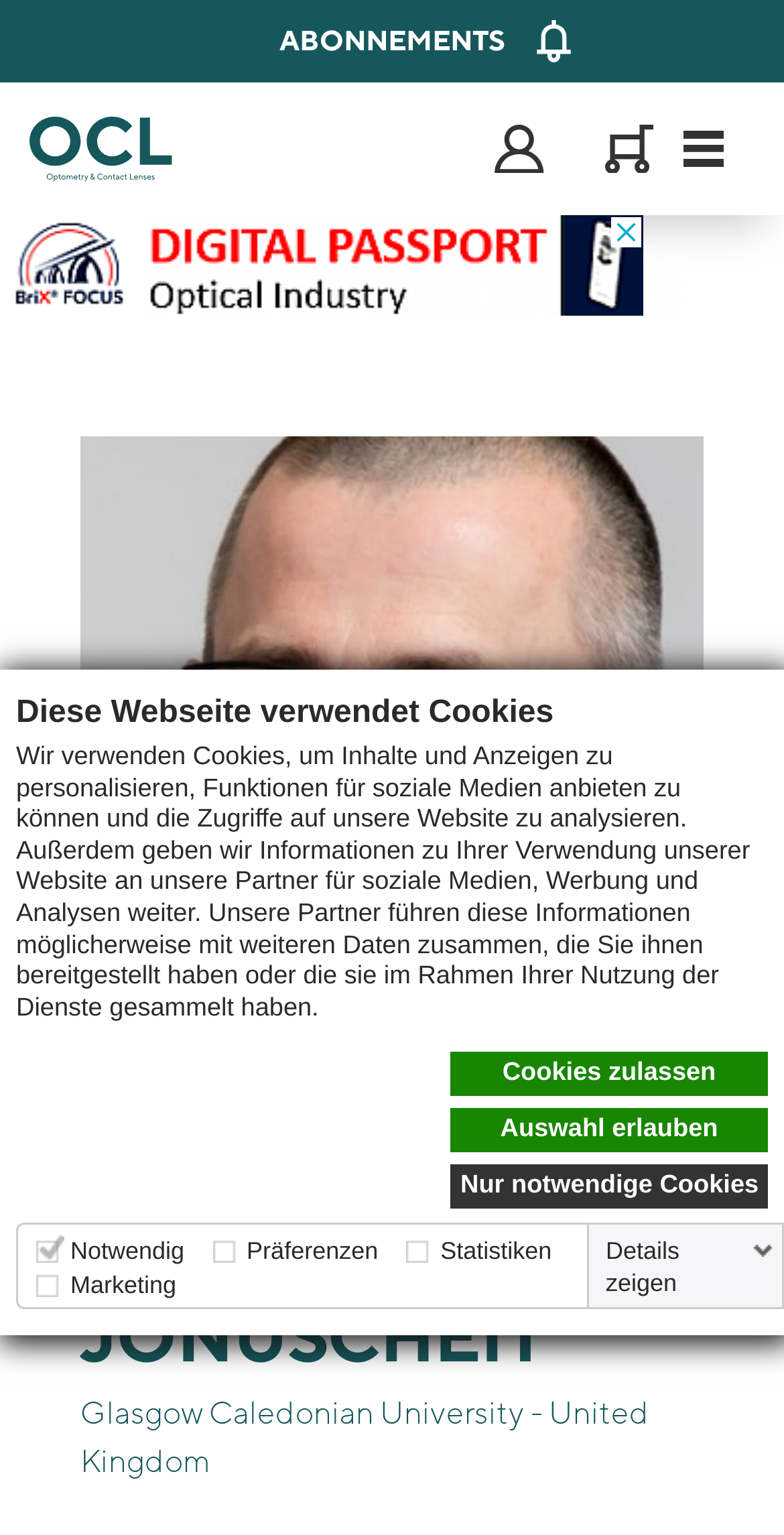What is the name of the university Sven Jonuscheit is affiliated with?
Using the image, provide a concise answer in one word or a short phrase.

Glasgow Caledonian University